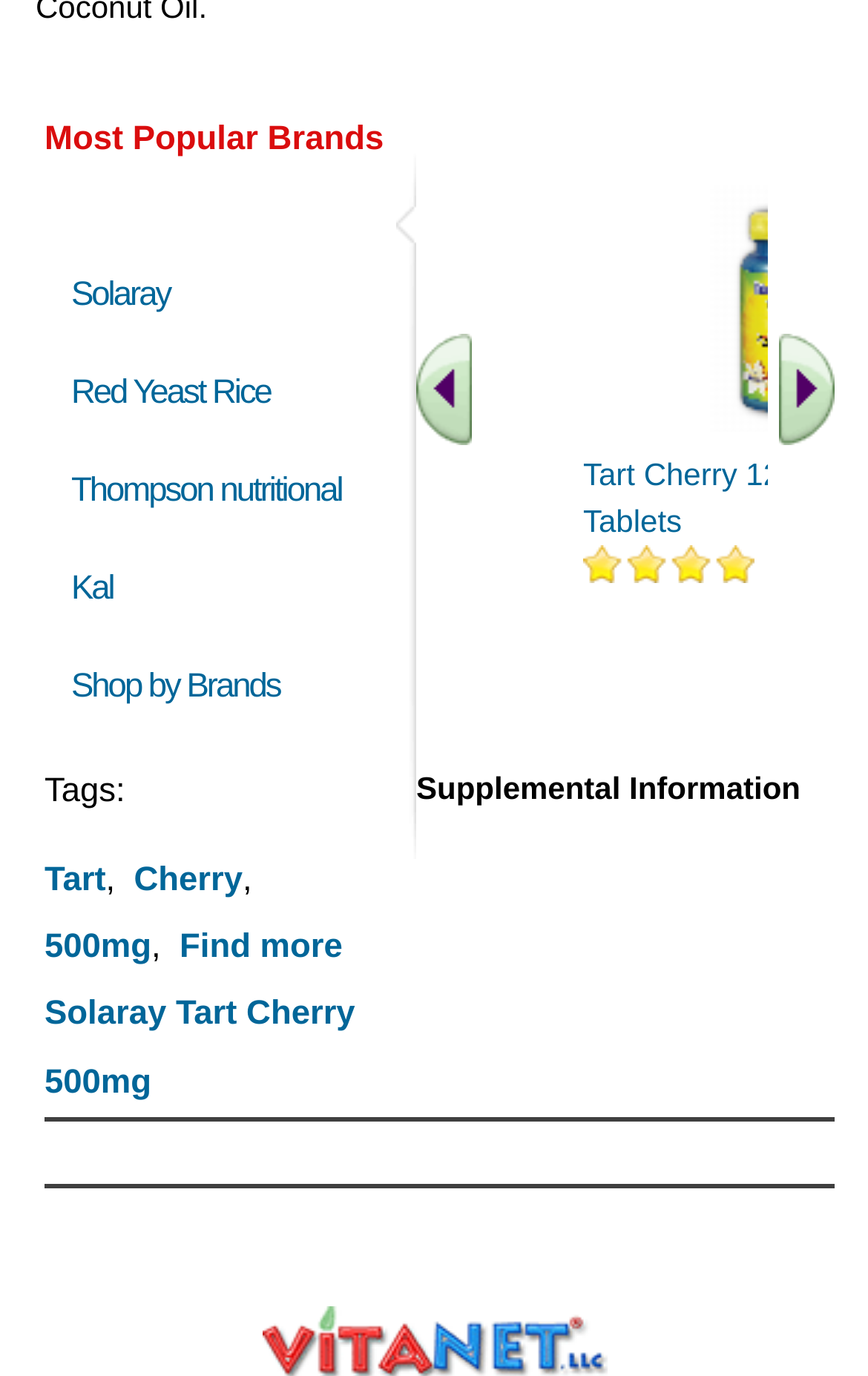Pinpoint the bounding box coordinates of the clickable area necessary to execute the following instruction: "Visit Yelp". The coordinates should be given as four float numbers between 0 and 1, namely [left, top, right, bottom].

None